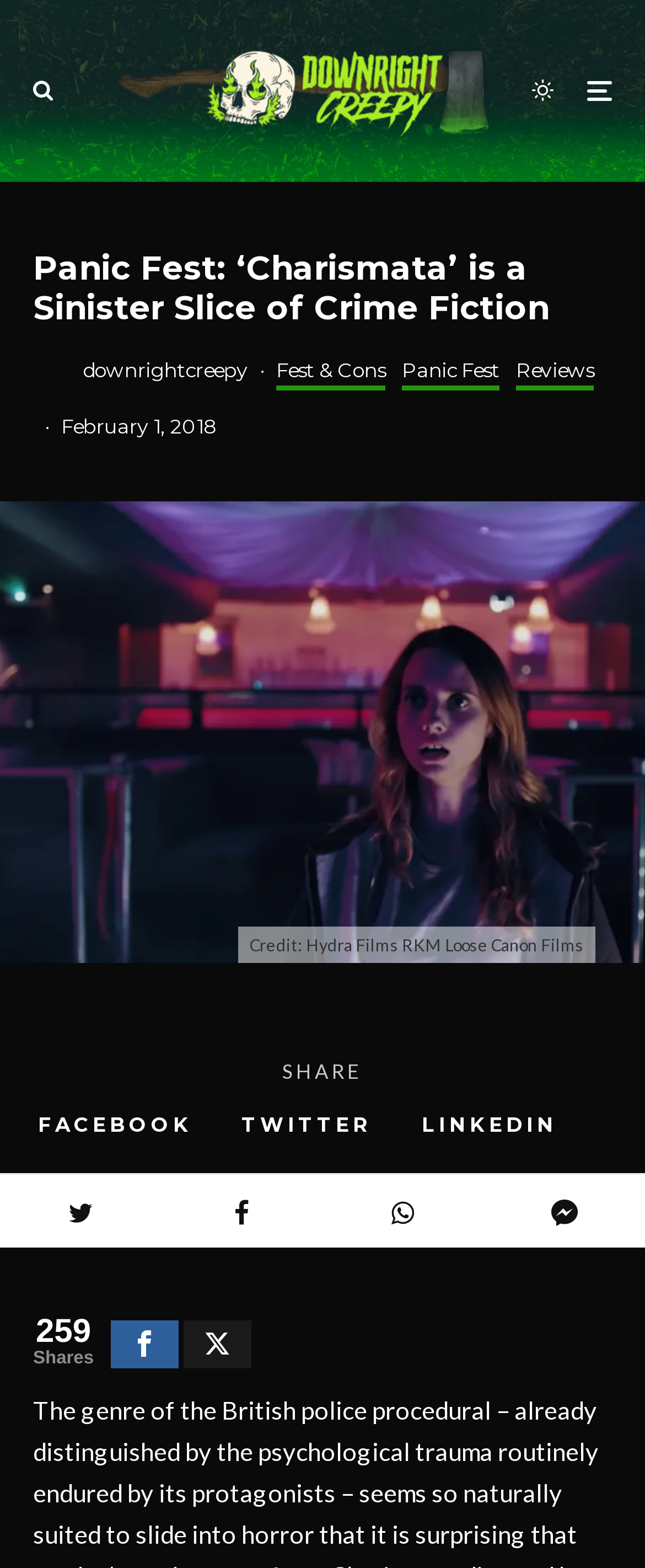What is the name of the festival mentioned?
Based on the image, give a concise answer in the form of a single word or short phrase.

Panic Fest